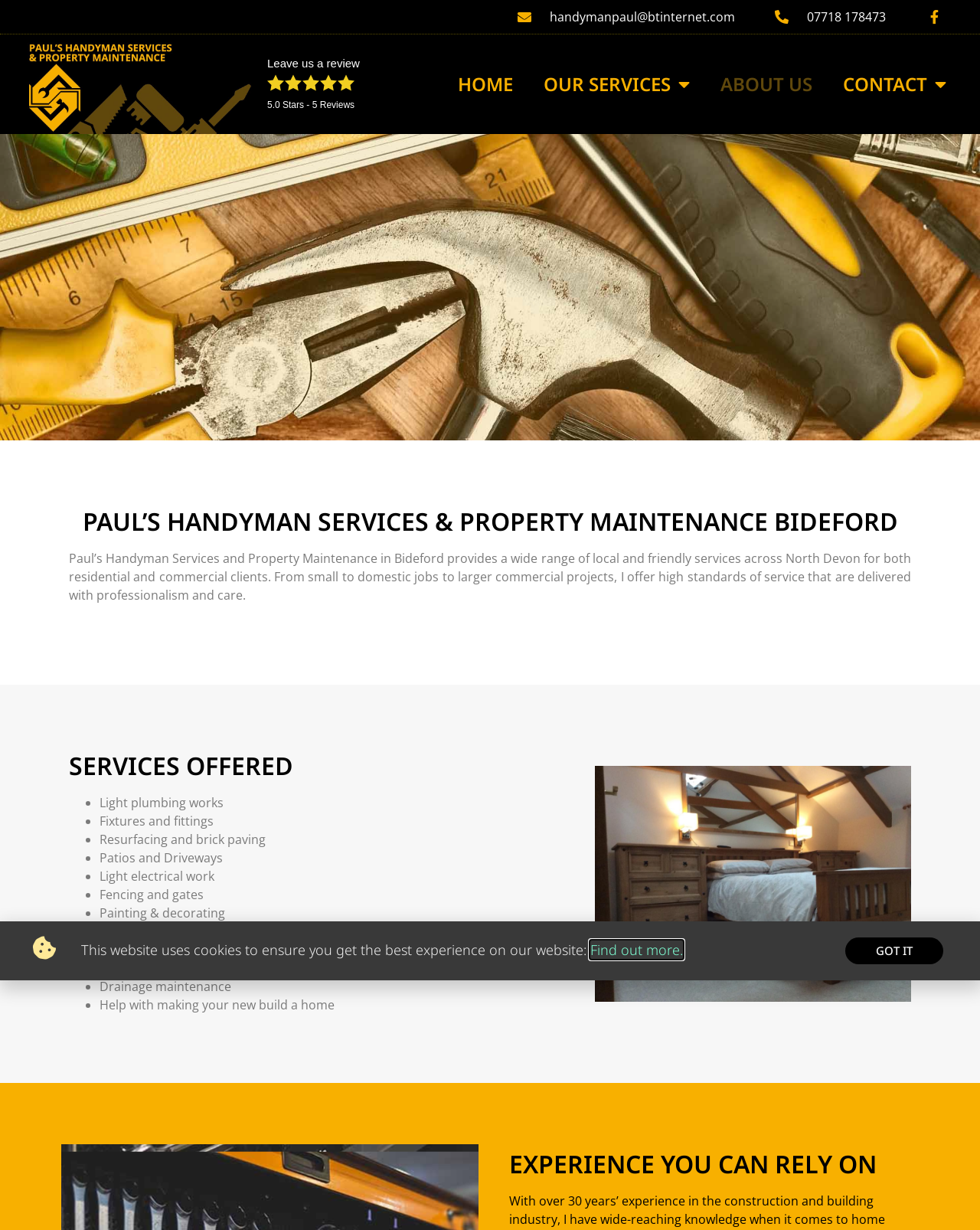What is the name of the person behind Paul's Handyman Services & Property Maintenance?
Look at the image and provide a short answer using one word or a phrase.

Paul